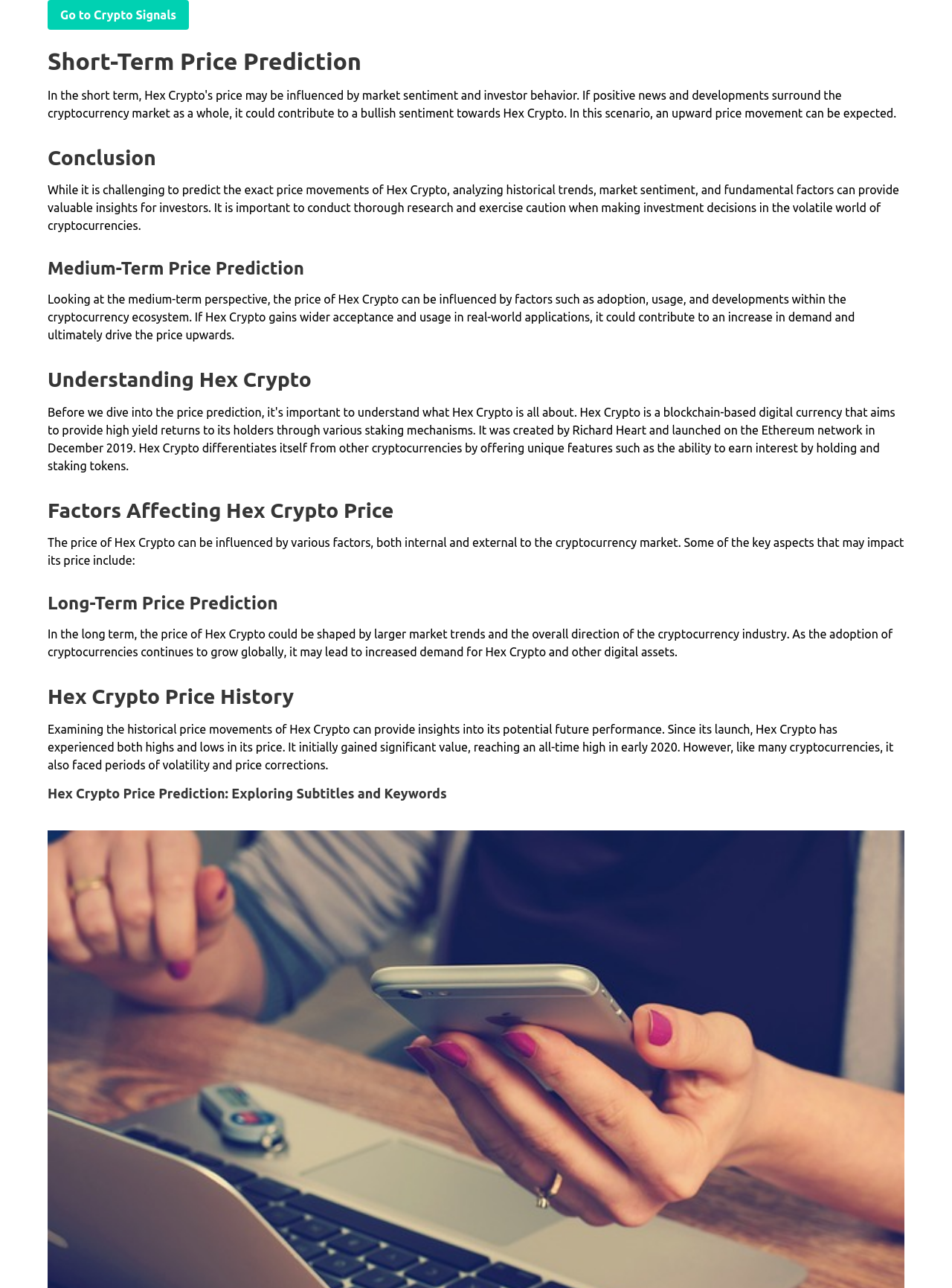Extract the main title from the webpage.

Short-Term Price Prediction